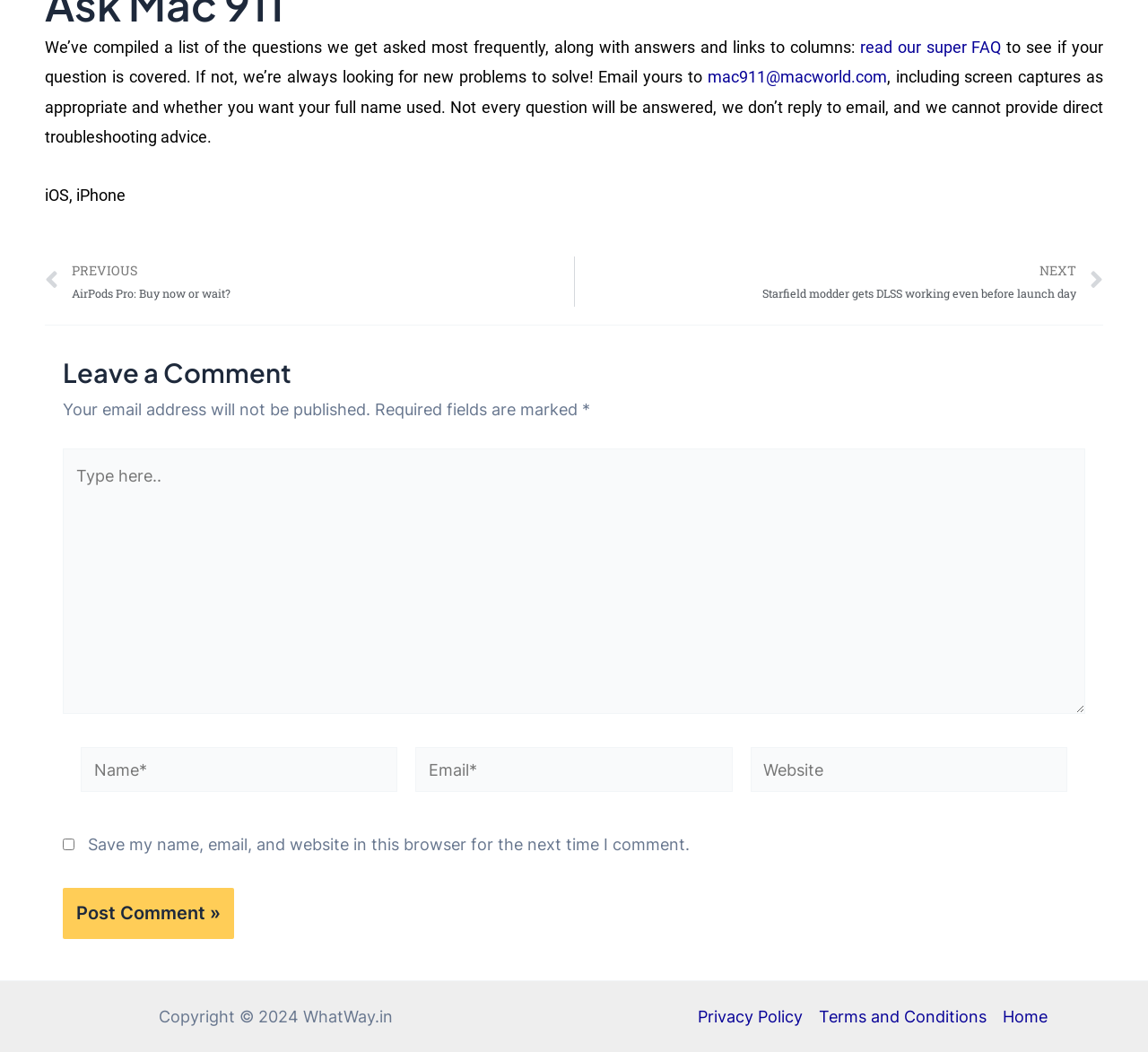What is the copyright year of this webpage?
Look at the image and answer the question with a single word or phrase.

2024